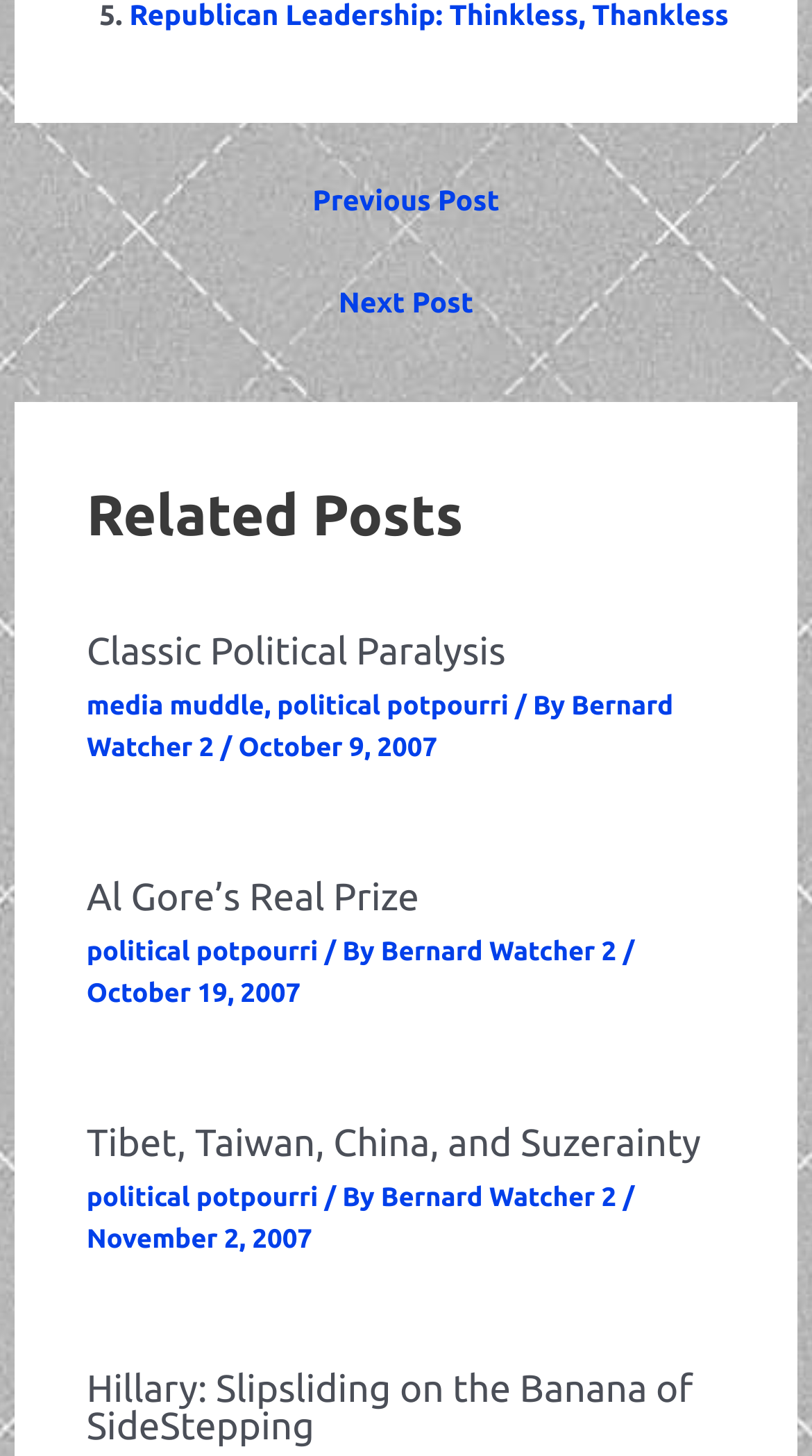Identify the bounding box coordinates of the clickable region to carry out the given instruction: "read 'Classic Political Paralysis'".

[0.107, 0.434, 0.623, 0.463]